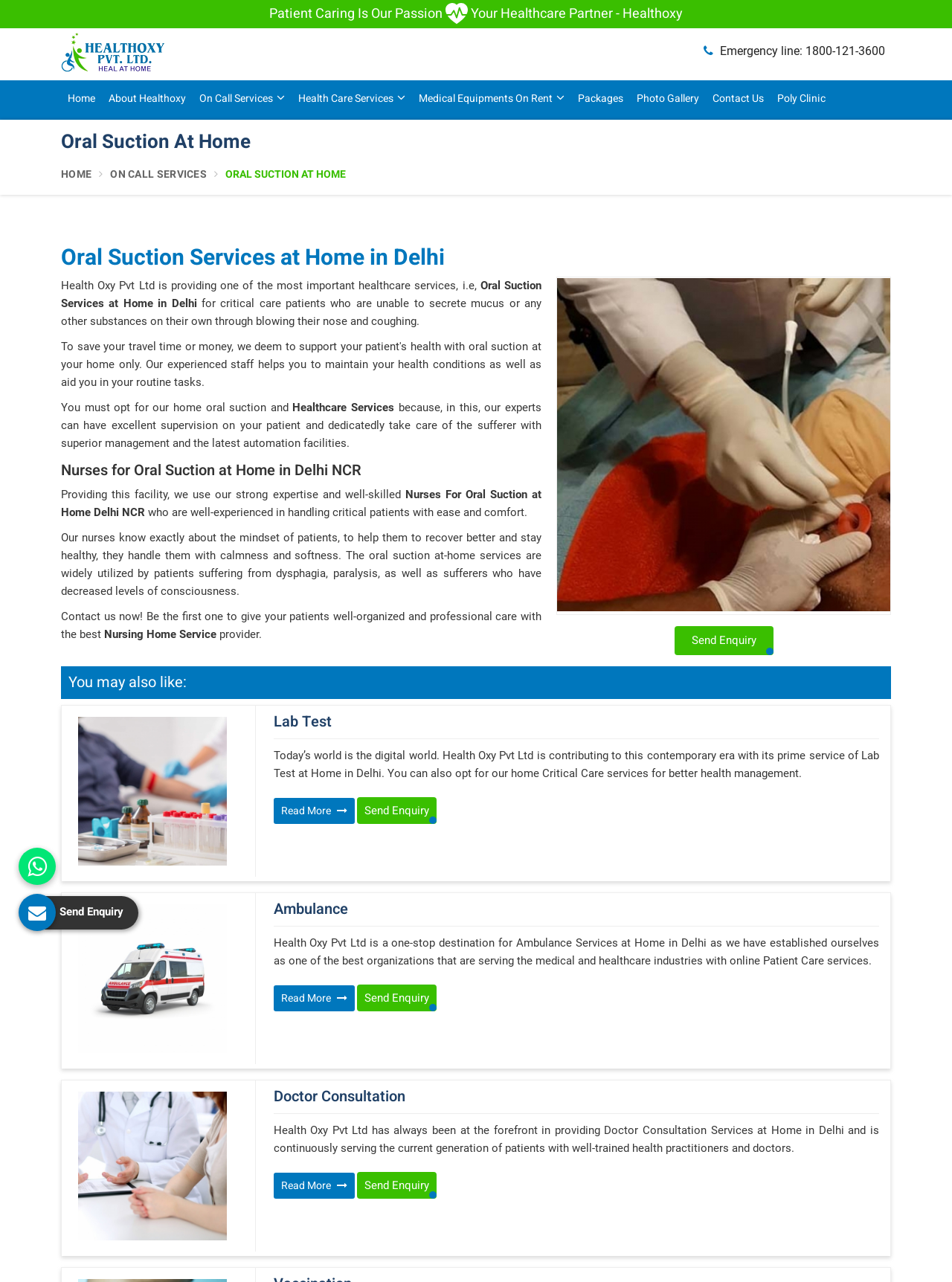Utilize the details in the image to give a detailed response to the question: What is the purpose of the oral suction service?

The purpose of the oral suction service can be inferred from the text on the webpage, which states that the service is for critical care patients who are unable to secrete mucus or any other substances on their own through blowing their nose and coughing.